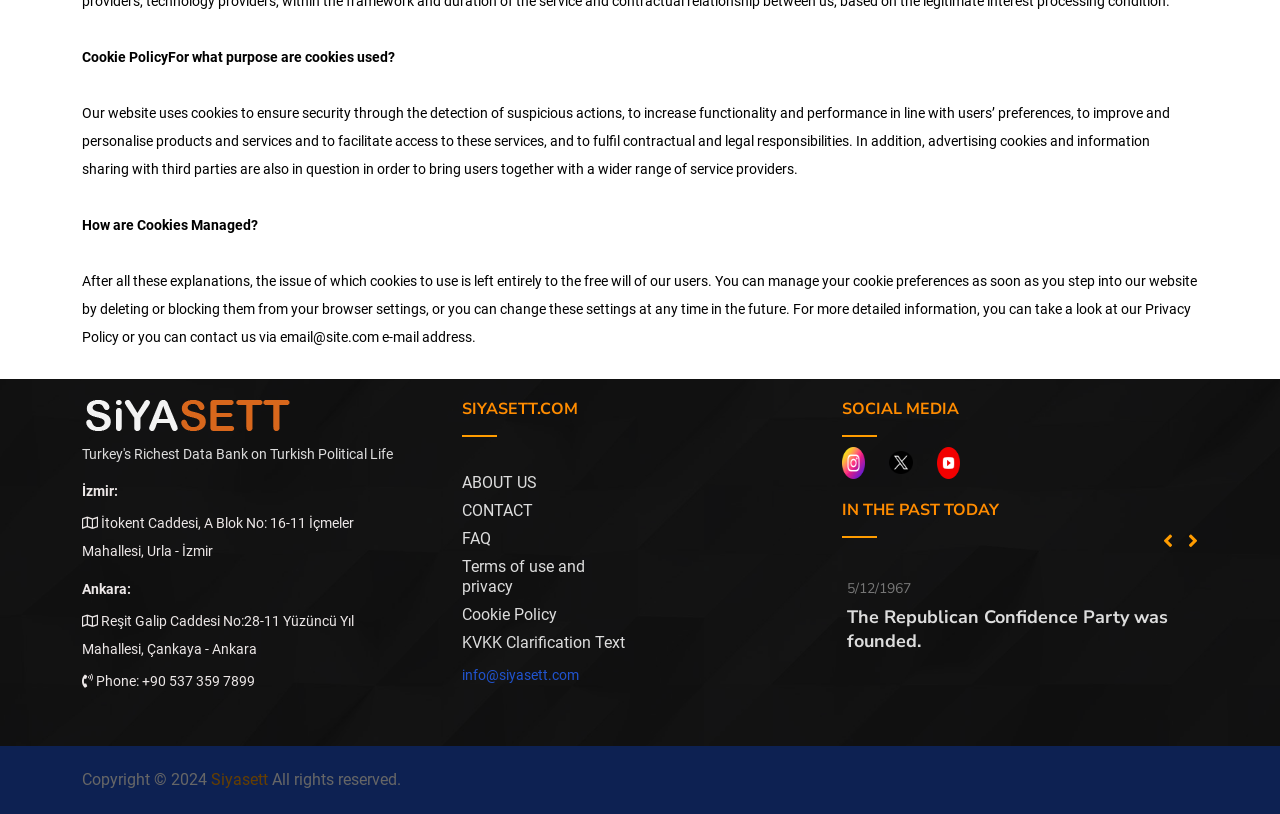Locate the bounding box coordinates of the clickable area needed to fulfill the instruction: "Click the 'FAQ' link".

[0.361, 0.65, 0.499, 0.674]